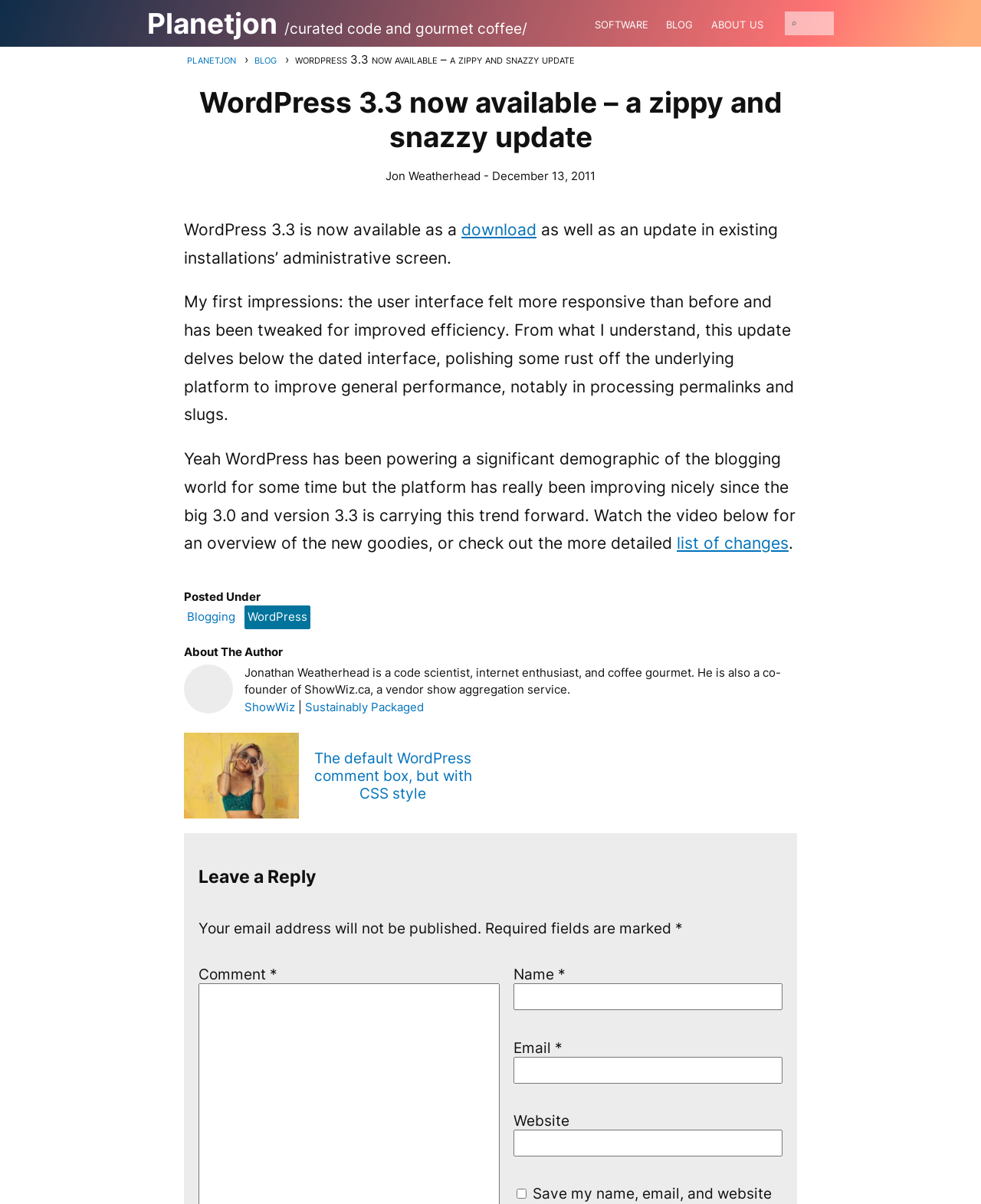What is the purpose of the checkbox at the bottom of the page?
Please use the image to provide an in-depth answer to the question.

I determined the purpose of the checkbox by looking at the text associated with the checkbox element which says 'Save my name, email, and website in this browser for the next time I comment'.